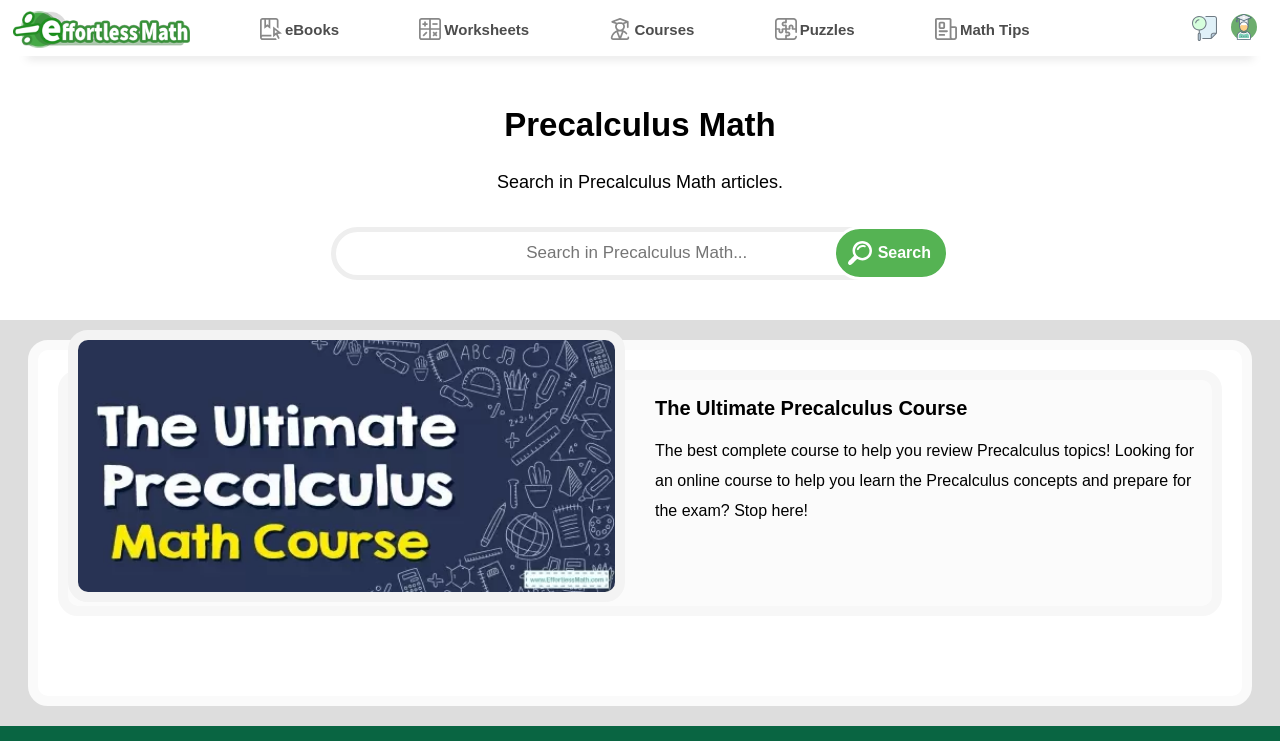Please locate the clickable area by providing the bounding box coordinates to follow this instruction: "Explore Math Tips".

[0.73, 0.0, 0.804, 0.076]